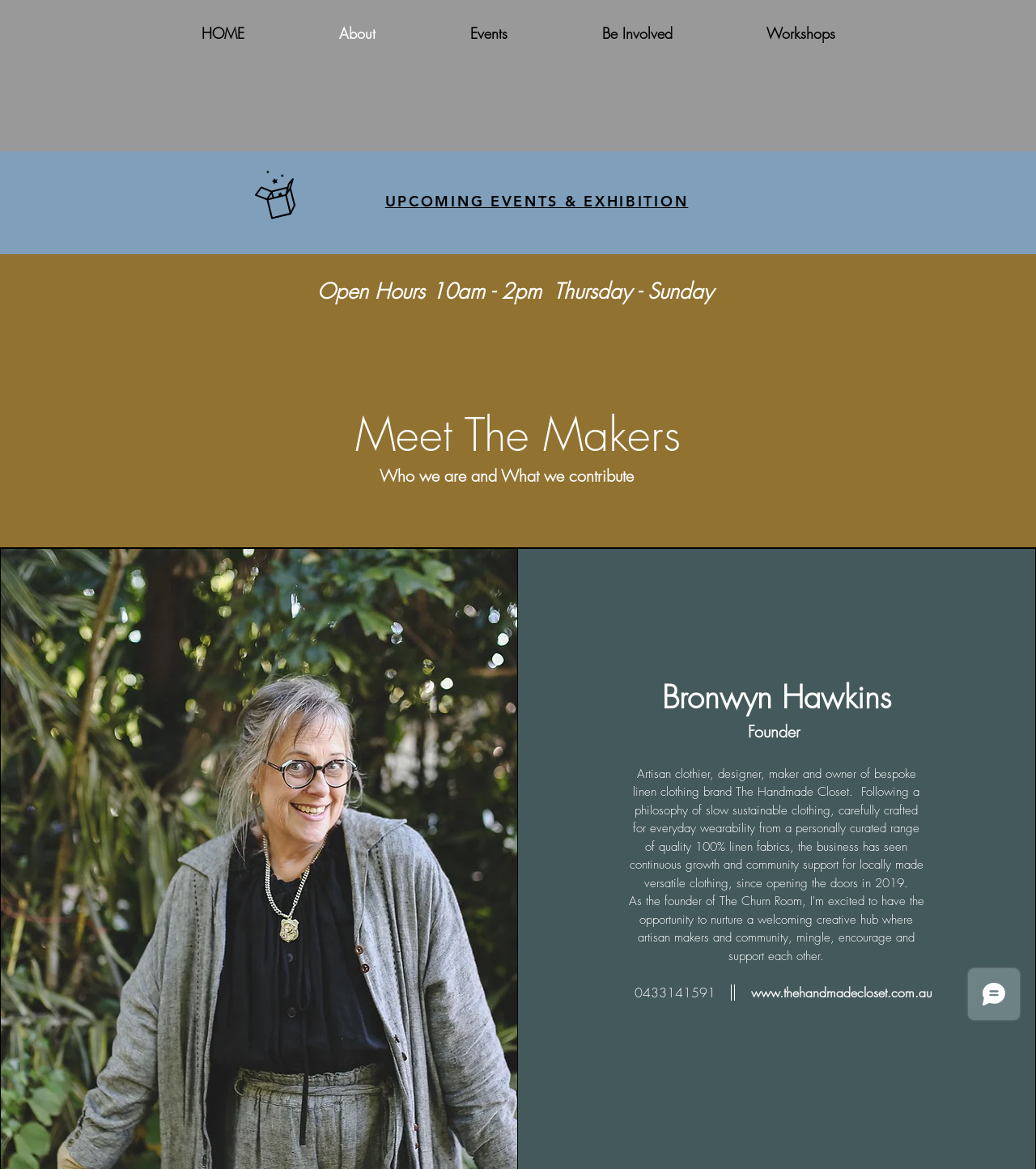Based on the element description, predict the bounding box coordinates (top-left x, top-left y, bottom-right x, bottom-right y) for the UI element in the screenshot: Events

[0.408, 0.019, 0.535, 0.039]